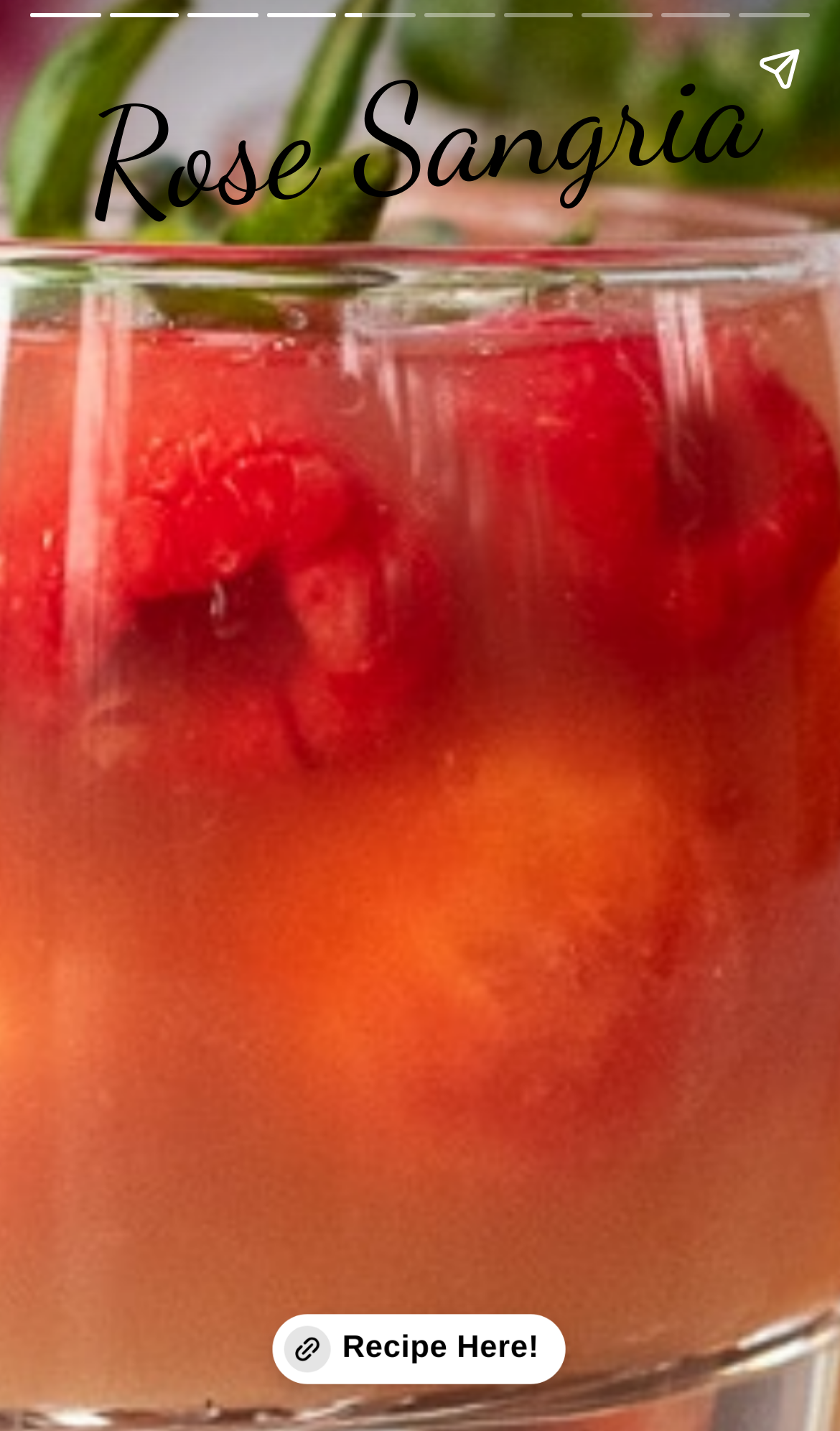How many navigation buttons are on the webpage?
Based on the image, give a concise answer in the form of a single word or short phrase.

3